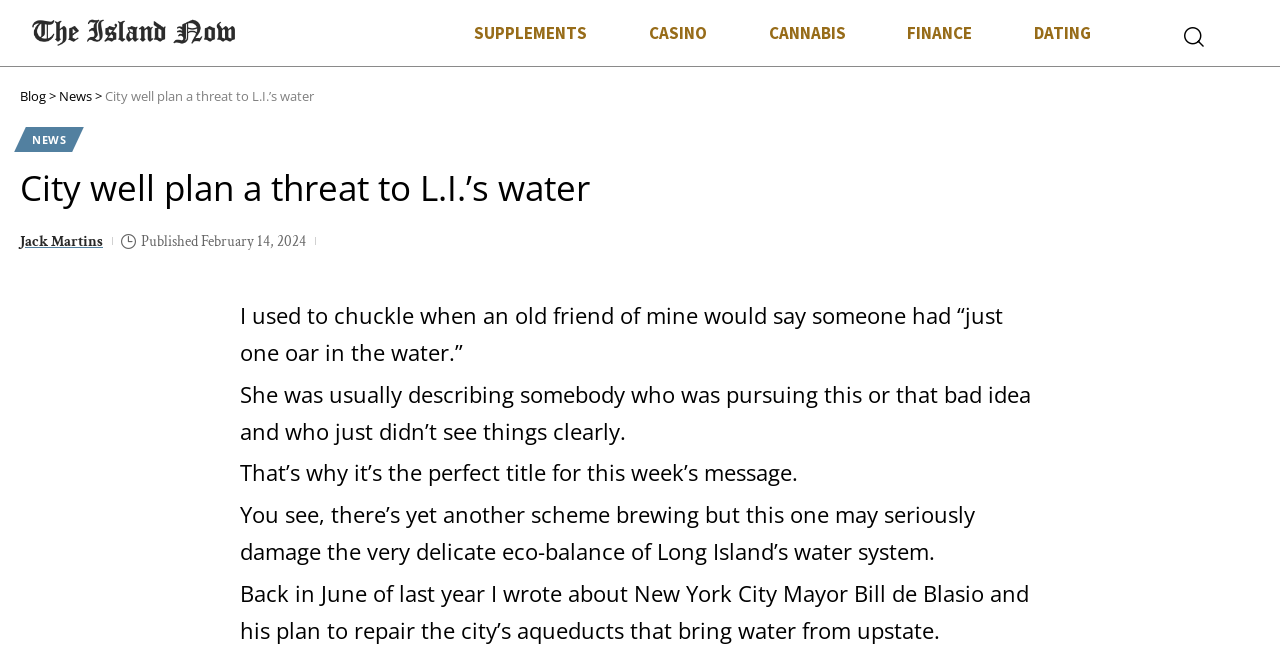Please determine the bounding box coordinates of the clickable area required to carry out the following instruction: "Click on the 'NEWS' link". The coordinates must be four float numbers between 0 and 1, represented as [left, top, right, bottom].

[0.016, 0.192, 0.061, 0.23]